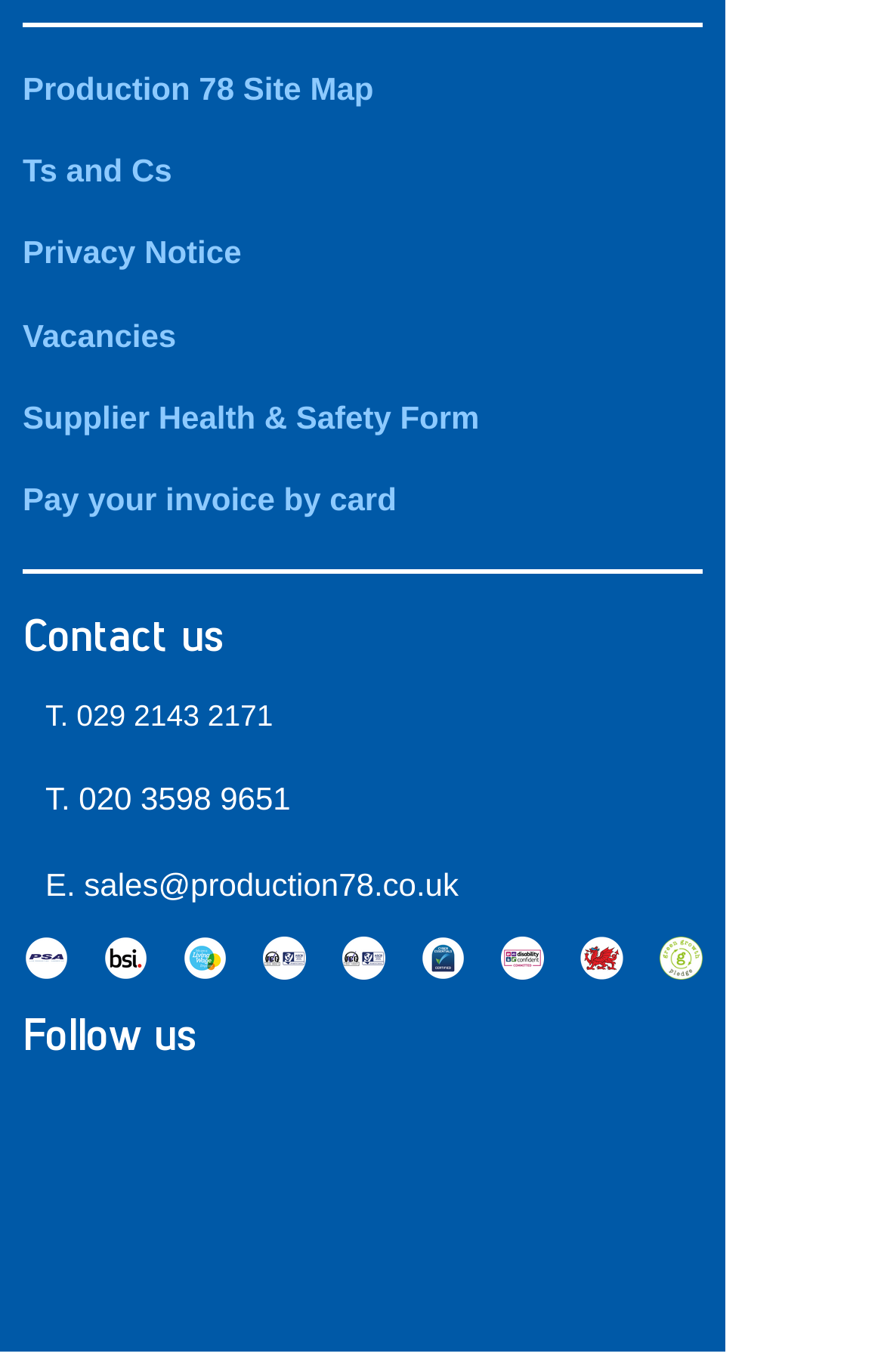What is the phone number to contact?
Based on the content of the image, thoroughly explain and answer the question.

I found the phone number by looking at the 'Contact us' section, where it is listed as 'T. 029 2143 2171'.